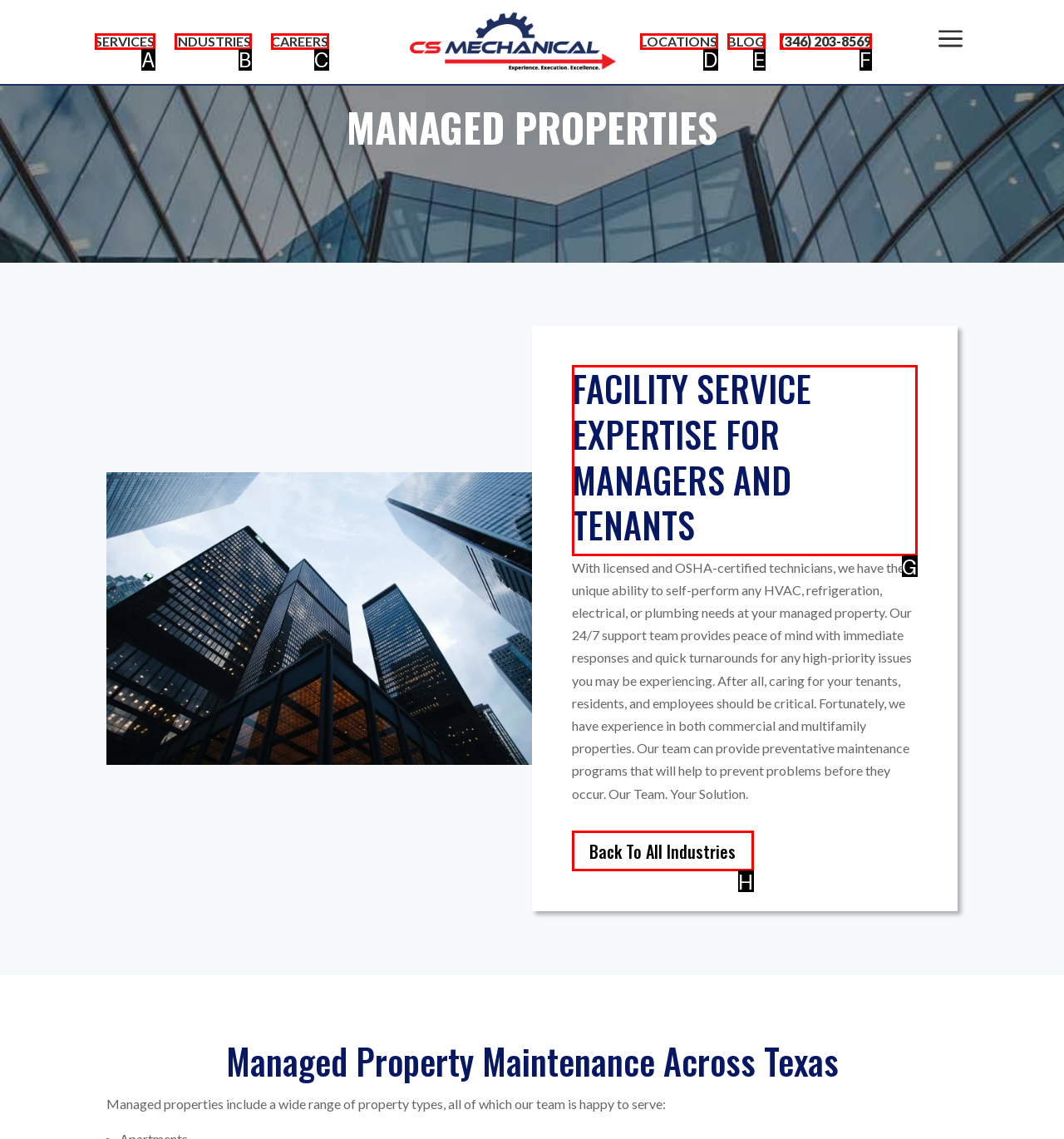Identify which lettered option completes the task: Read about FACILITY SERVICE EXPERTISE. Provide the letter of the correct choice.

G